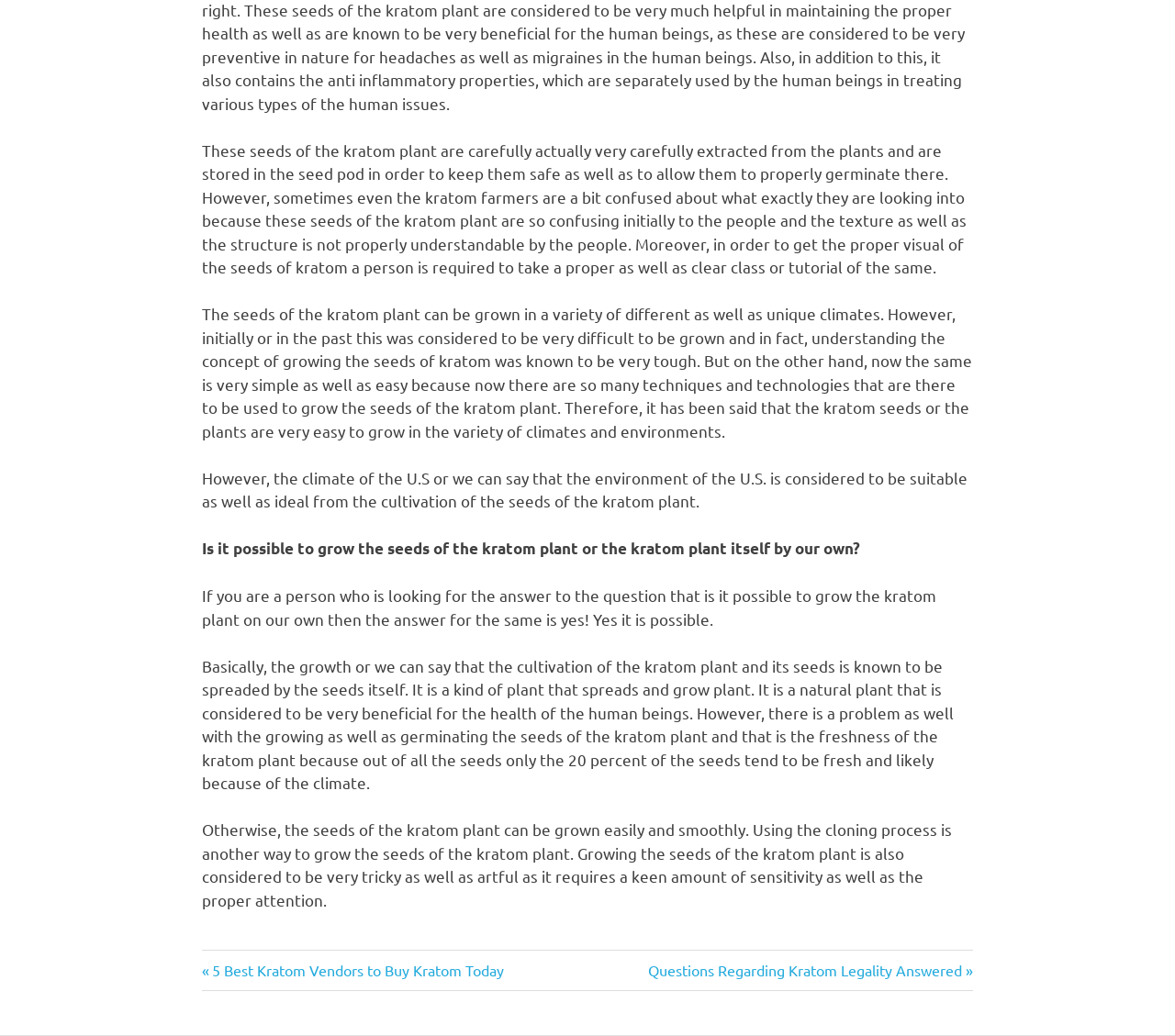What is the topic of the webpage?
Kindly offer a detailed explanation using the data available in the image.

Based on the static text elements on the webpage, it appears that the topic of the webpage is the kratom plant, specifically its seeds, growth, and cultivation.